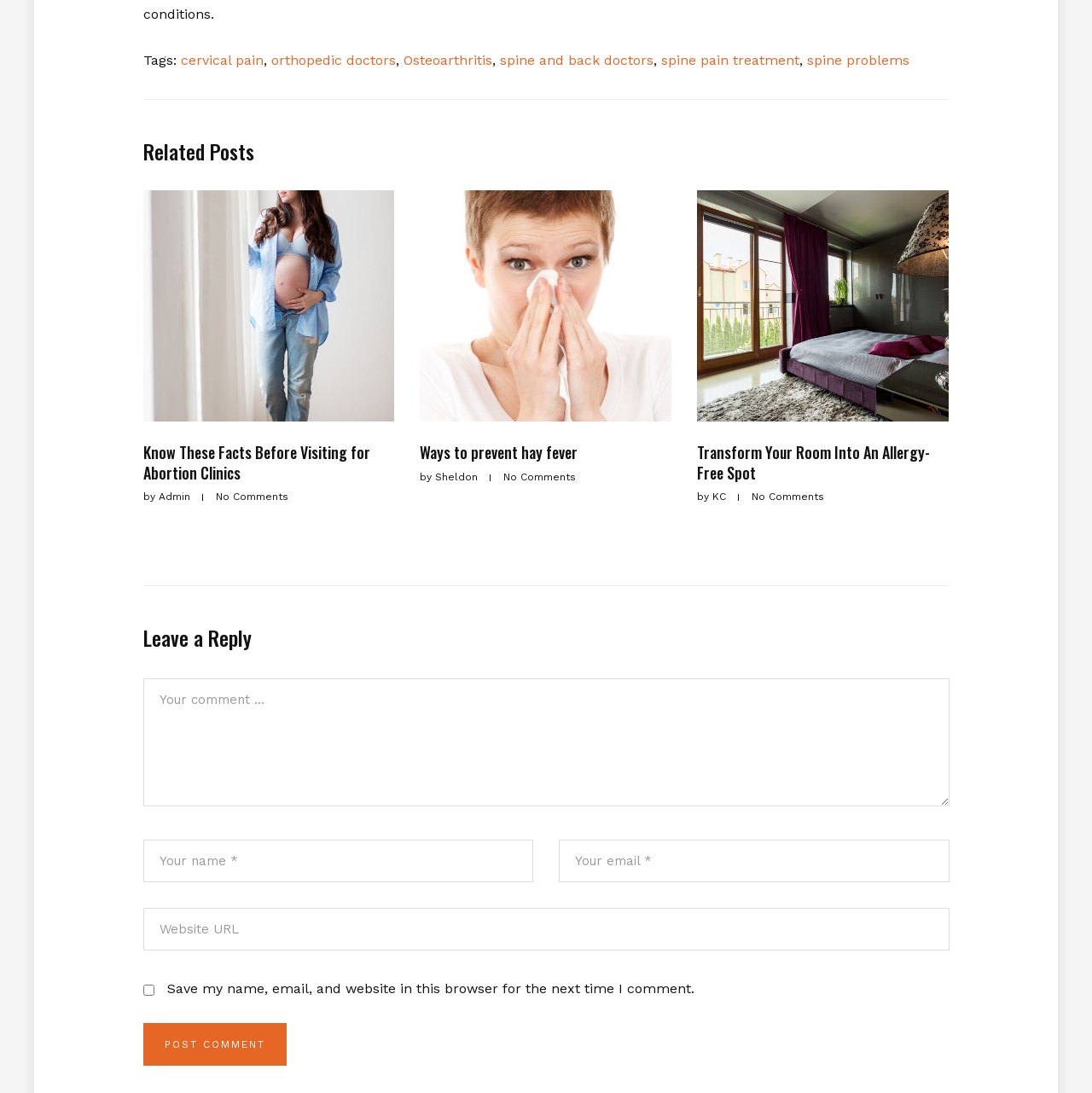Find the bounding box coordinates of the clickable region needed to perform the following instruction: "Click on the link 'Know These Facts Before Visiting for Abortion Clinics'". The coordinates should be provided as four float numbers between 0 and 1, i.e., [left, top, right, bottom].

[0.131, 0.404, 0.339, 0.442]